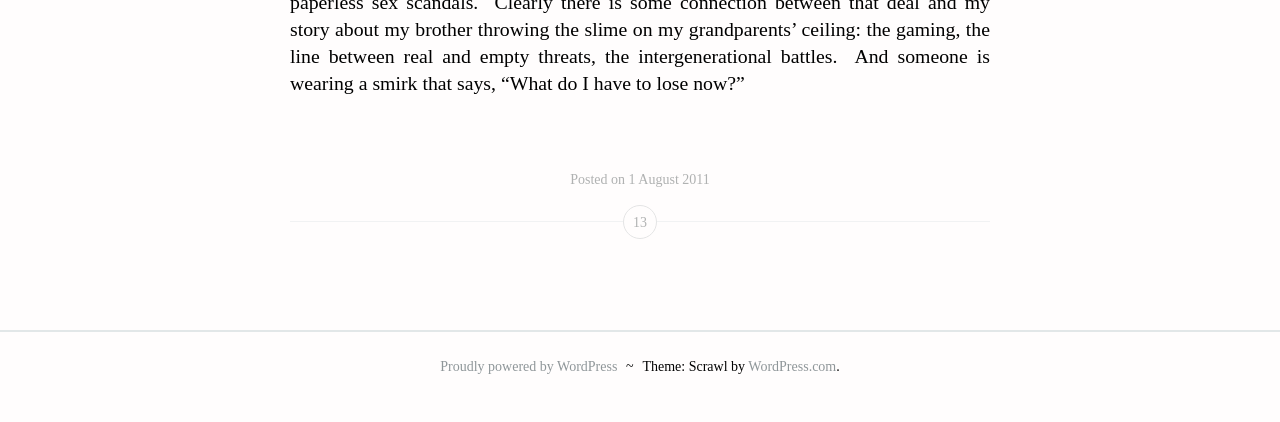Give a short answer to this question using one word or a phrase:
What is the theme of the website?

Scrawl